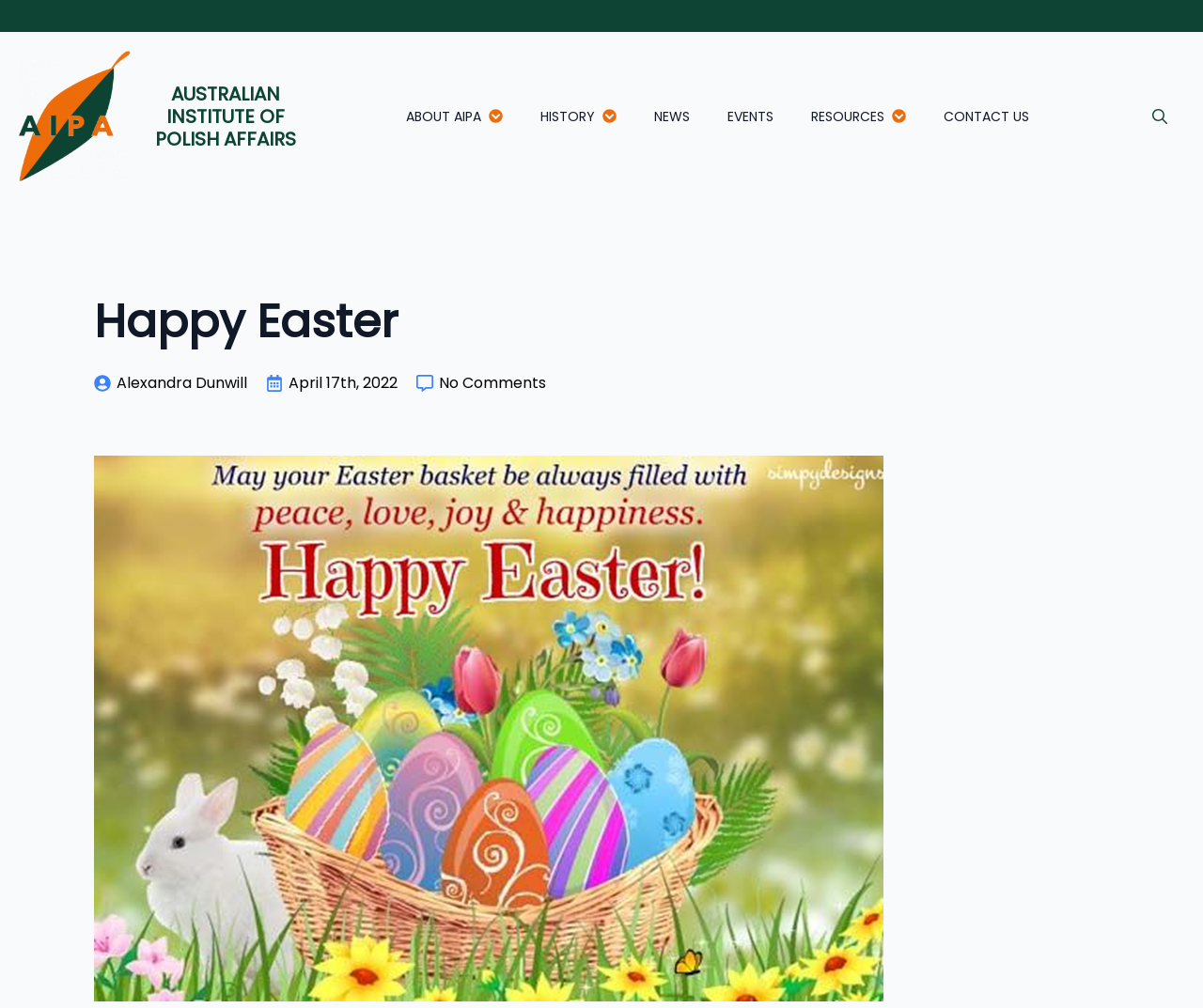Please find the bounding box coordinates of the element's region to be clicked to carry out this instruction: "View the News page".

[0.528, 0.09, 0.589, 0.14]